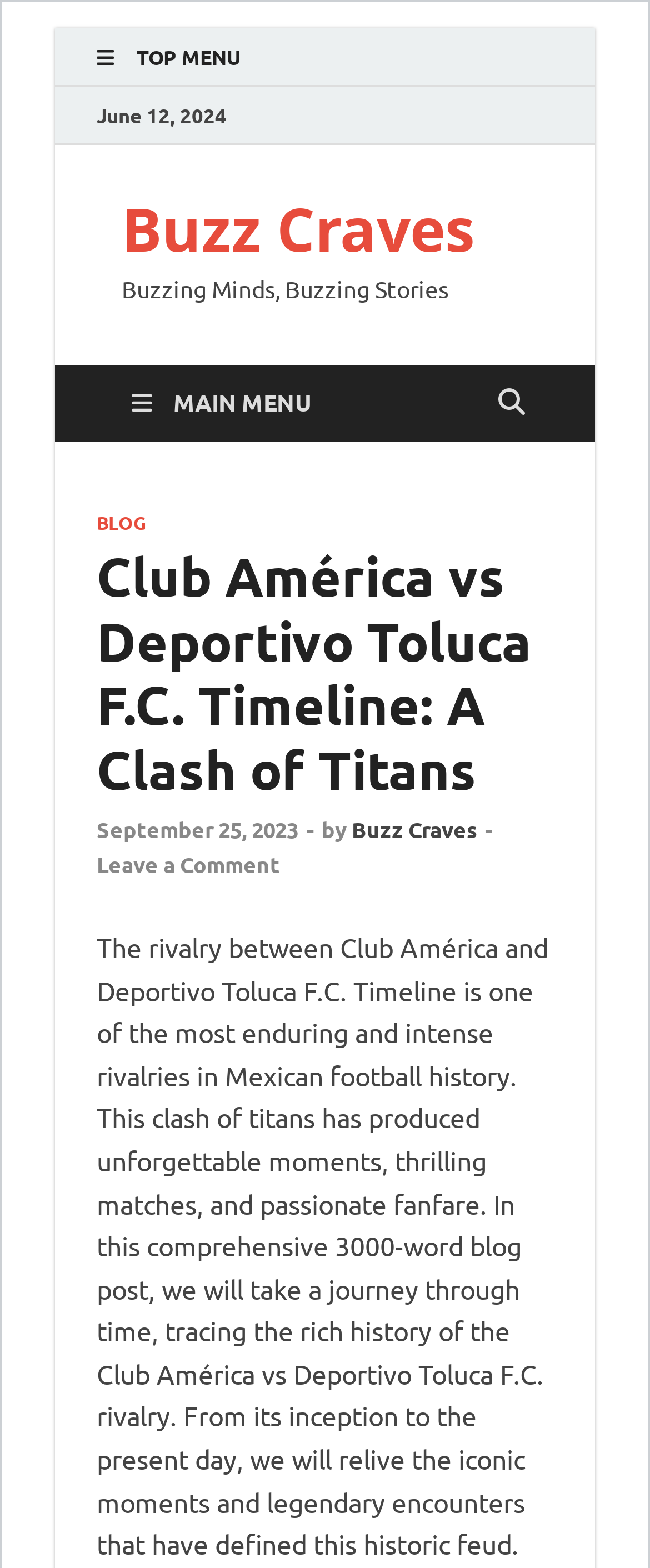Answer the following inquiry with a single word or phrase:
What is the author of the blog post?

Buzz Craves